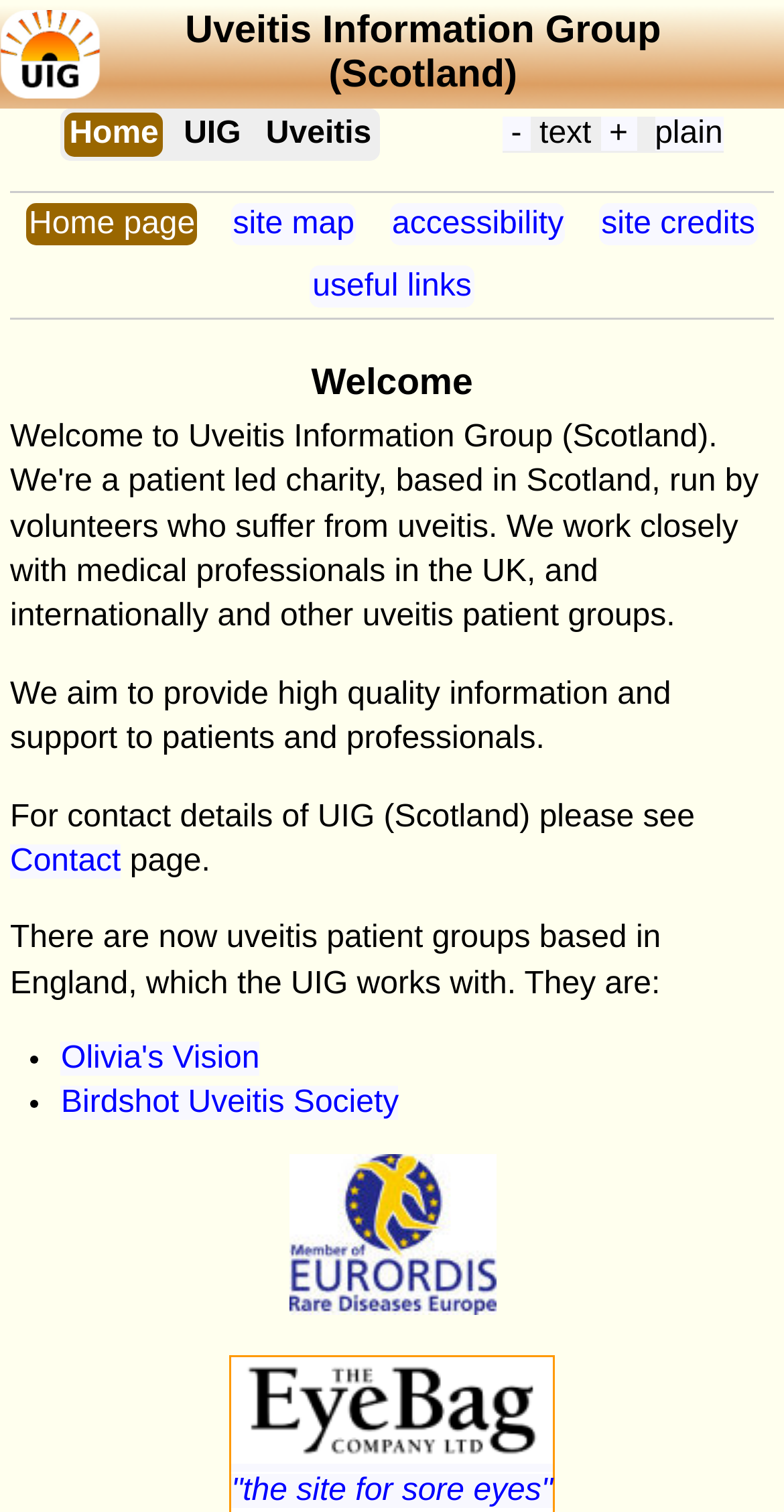Locate the bounding box coordinates of the element that should be clicked to execute the following instruction: "Learn about Olivia's Vision".

[0.078, 0.689, 0.331, 0.712]